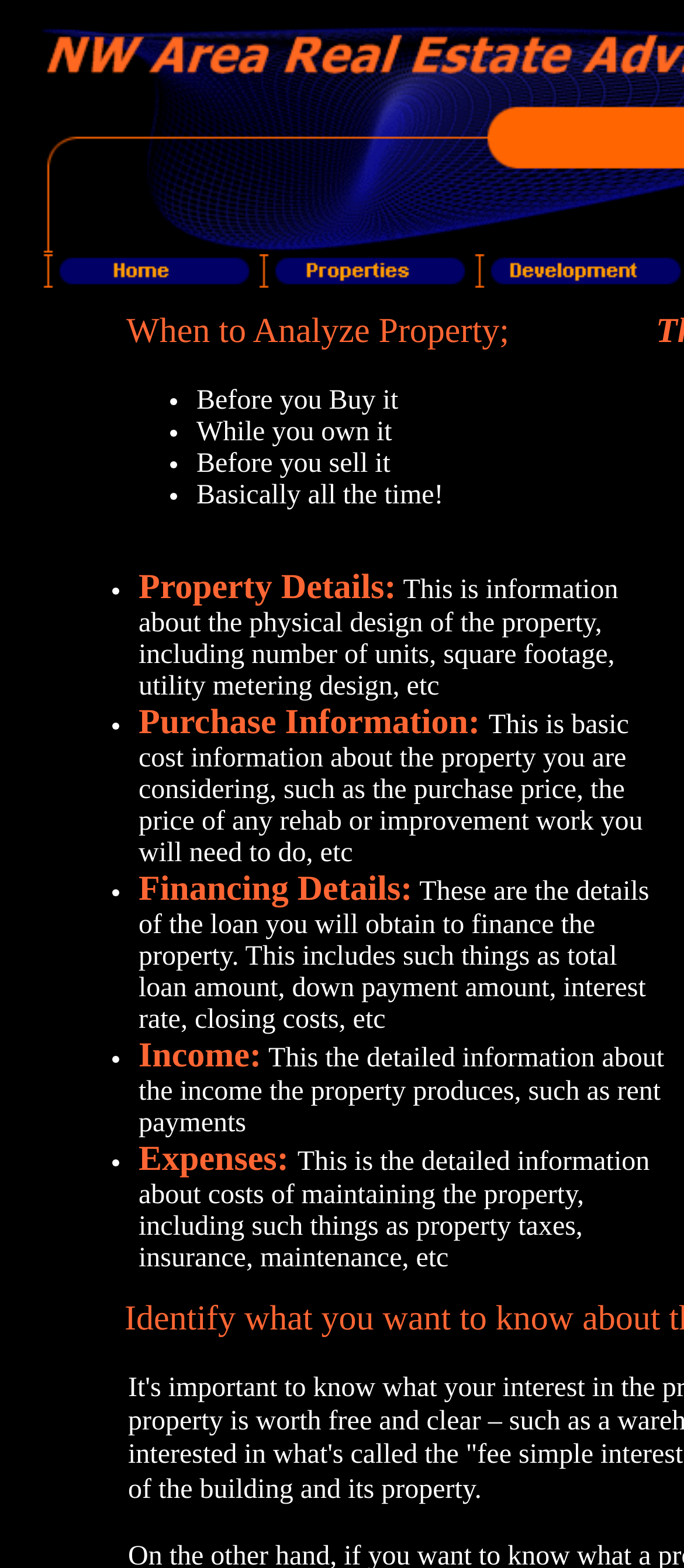Summarize the webpage with intricate details.

The webpage is focused on providing information about property analysis. At the top, there is a title "When to Analyze Property;" followed by a list of four points: "Before you Buy it", "While you own it", "Before you sell it", and "Basically all the time!". 

Below the title, there are five sections: "Property Details:", "Purchase Information:", "Financing Details:", "Income:", and "Expenses:". Each section has a brief description of what information it provides about the property. 

At the top left corner, there are three links: "Home", "Properties", and "Development", each accompanied by an image. The links are positioned horizontally, with "Home" on the left, "Properties" in the middle, and "Development" on the right.